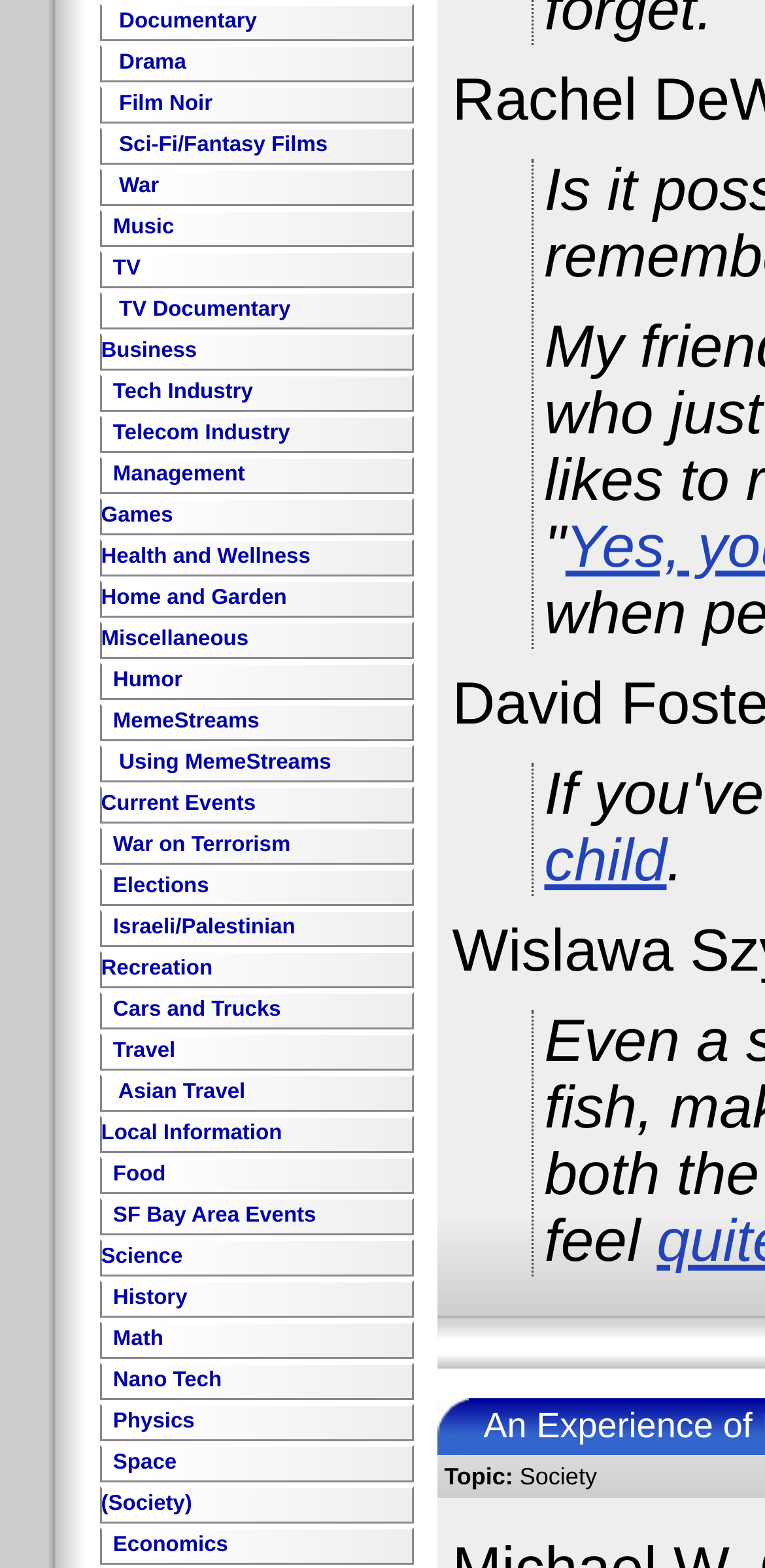Determine the bounding box coordinates for the element that should be clicked to follow this instruction: "Select Drama". The coordinates should be given as four float numbers between 0 and 1, in the format [left, top, right, bottom].

[0.148, 0.033, 0.243, 0.048]